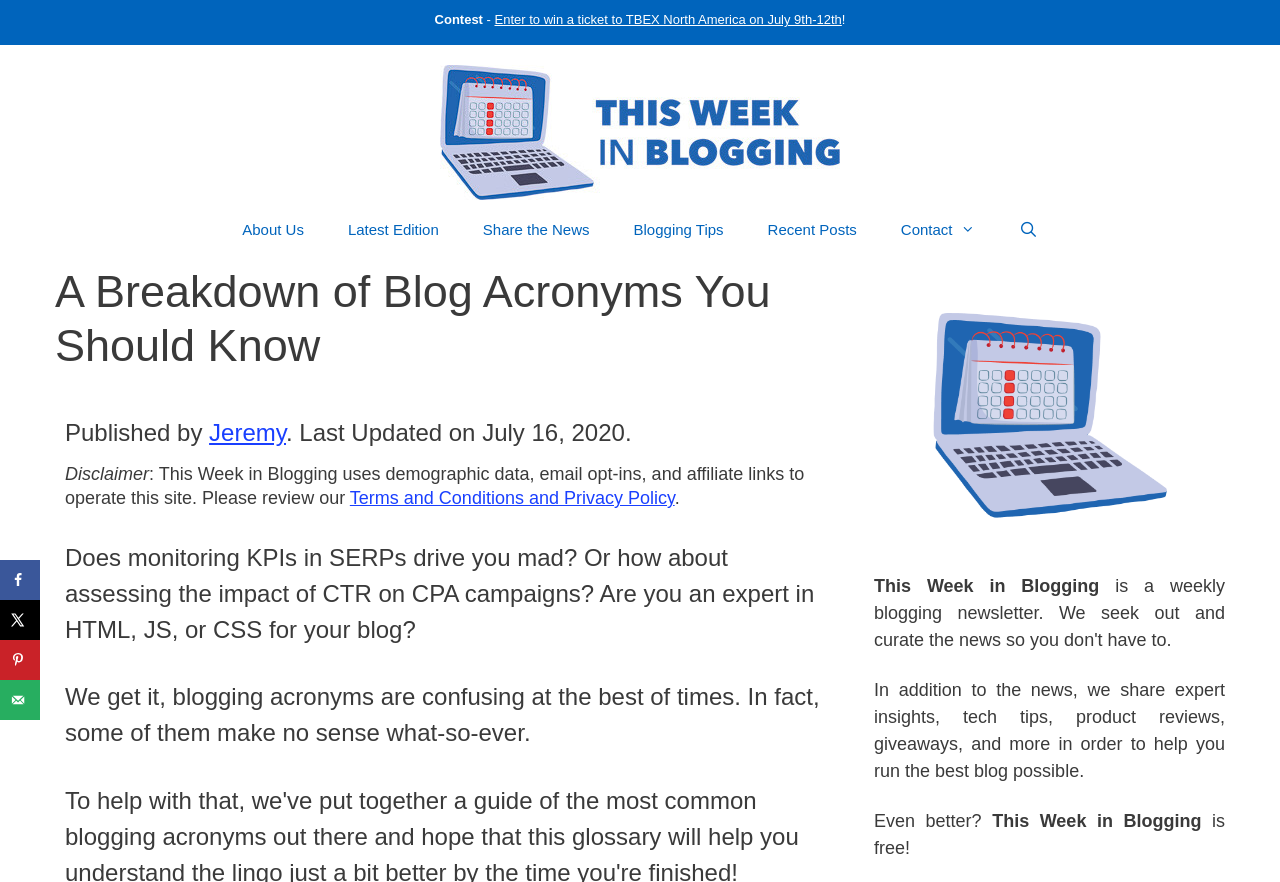Refer to the screenshot and give an in-depth answer to this question: What is the topic of this article?

The topic of this article is about understanding blogging terminology, specifically focusing on common blog acronyms that bloggers should know. The article aims to help bloggers who find these acronyms confusing.